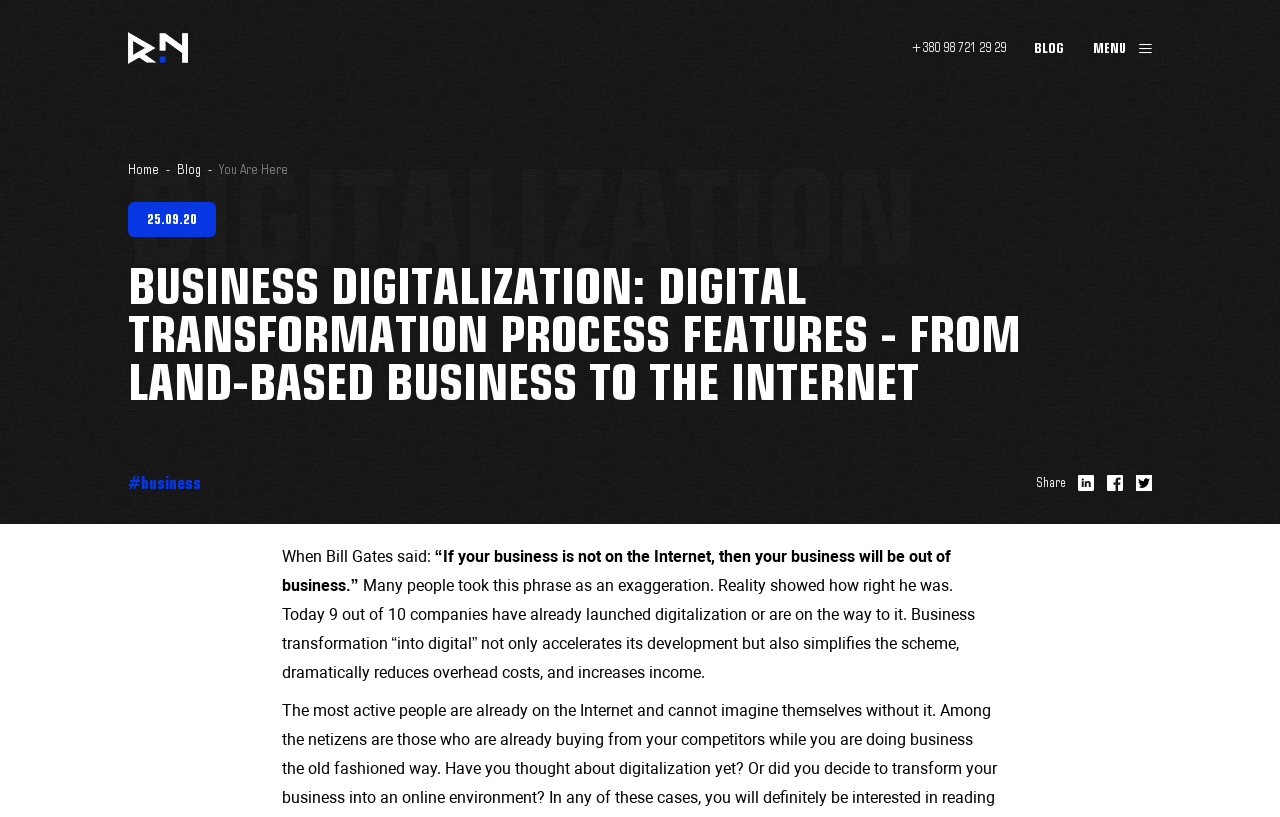Using the information in the image, could you please answer the following question in detail:
How many companies have launched digitalization according to the webpage?

I found this information by reading the text on the webpage, which states that 'Today 9 out of 10 companies have already launched digitalization or are on the way to it.' This suggests that a large majority of companies have already started or are planning to start their digital transformation.